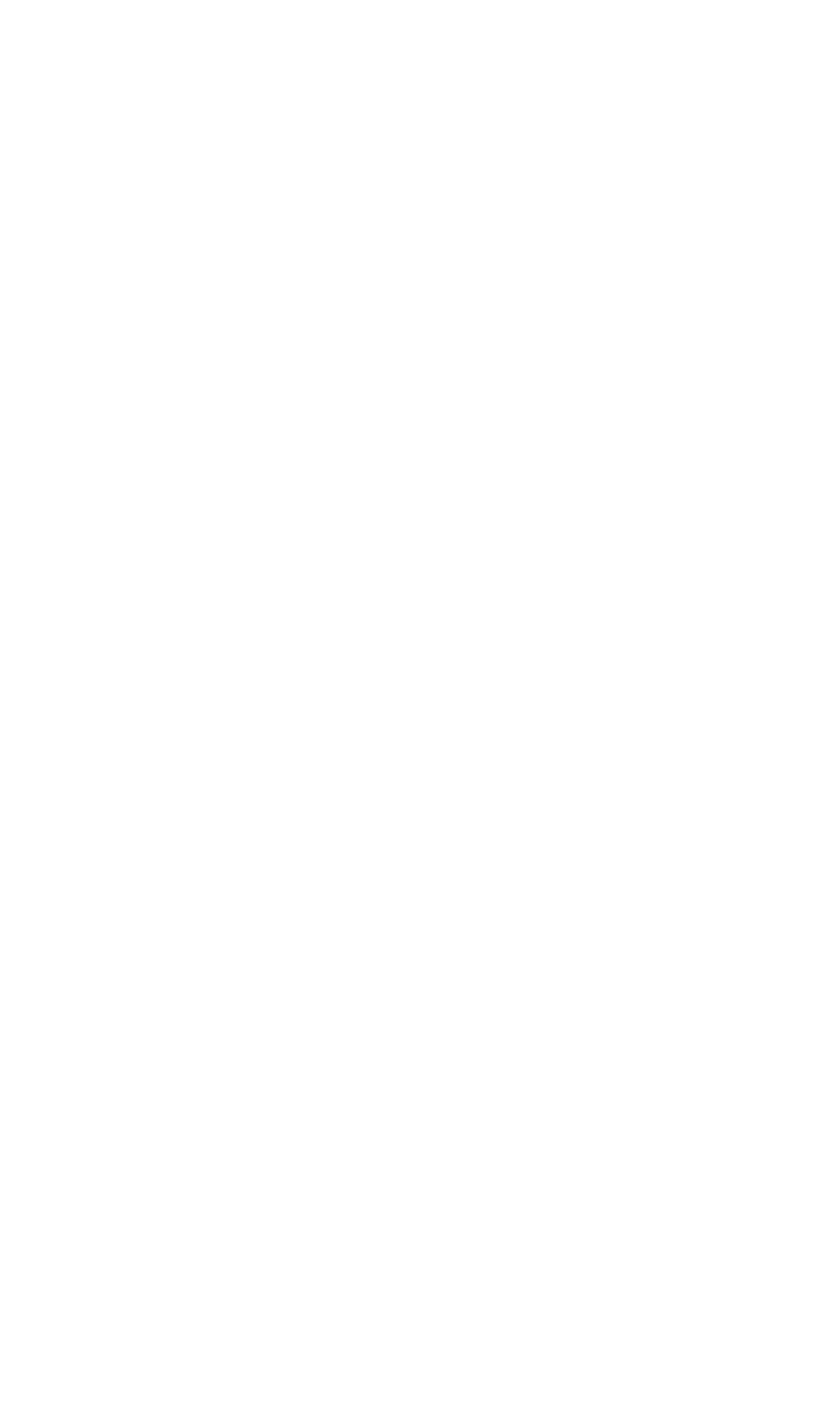Given the element description "Next", identify the bounding box of the corresponding UI element.

[0.124, 0.53, 0.204, 0.556]